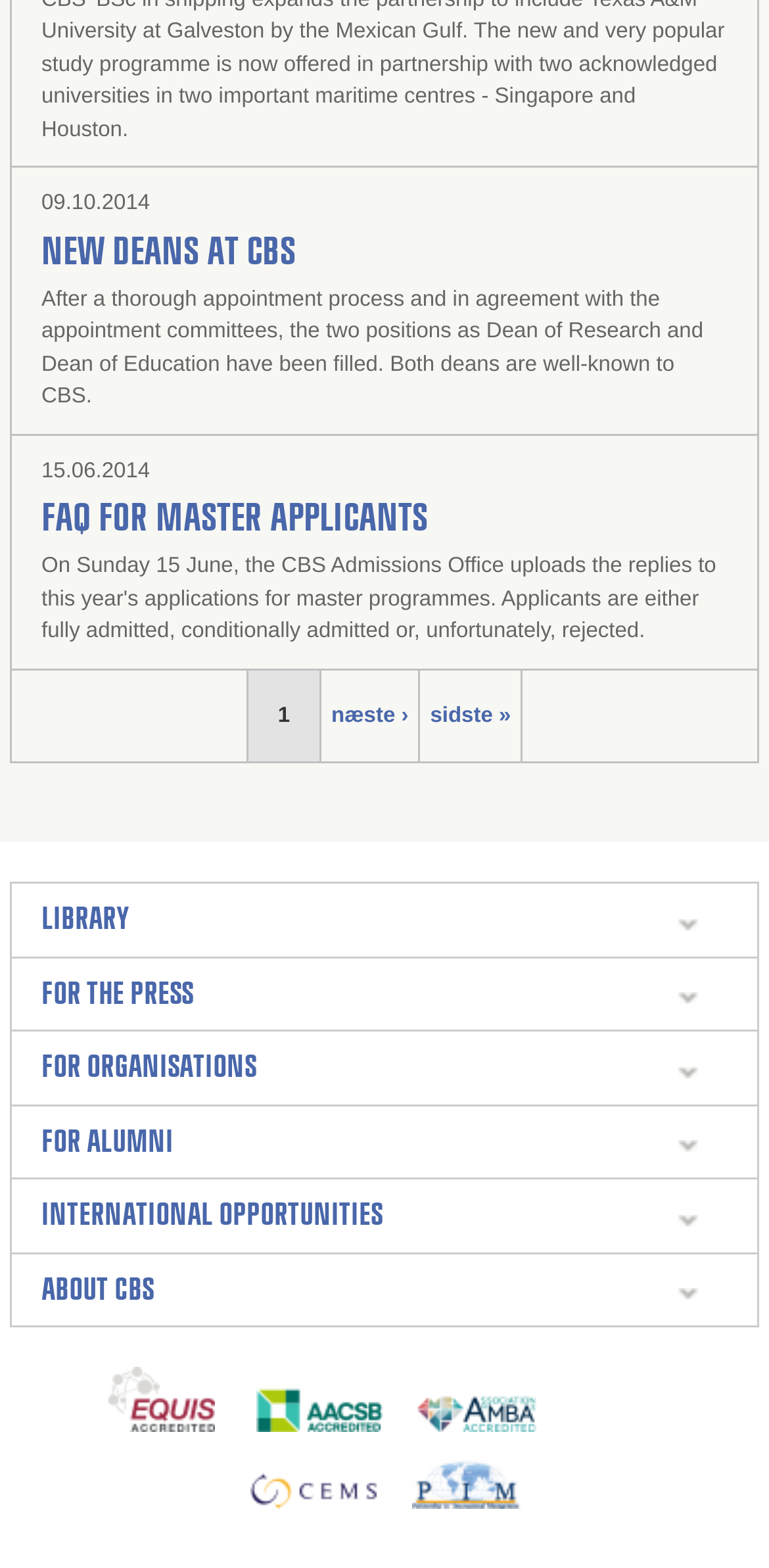Respond to the question below with a single word or phrase:
What is the title of the second news article?

FAQ FOR MASTER APPLICANTS